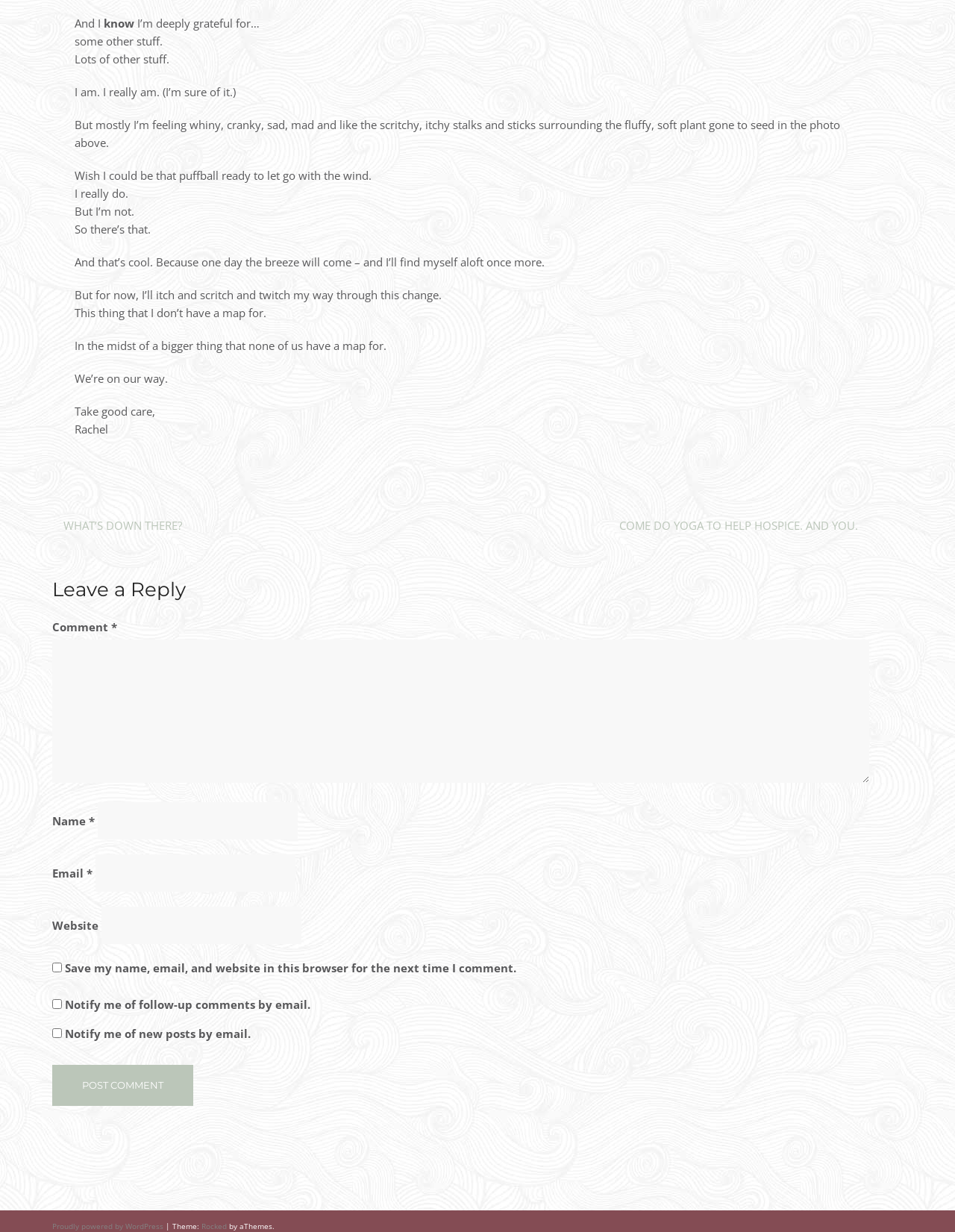Refer to the image and answer the question with as much detail as possible: What is the label of the first textbox in the comment section?

I examined the comment section and found the first textbox, which has a label 'Comment *' indicating that it is a required field.